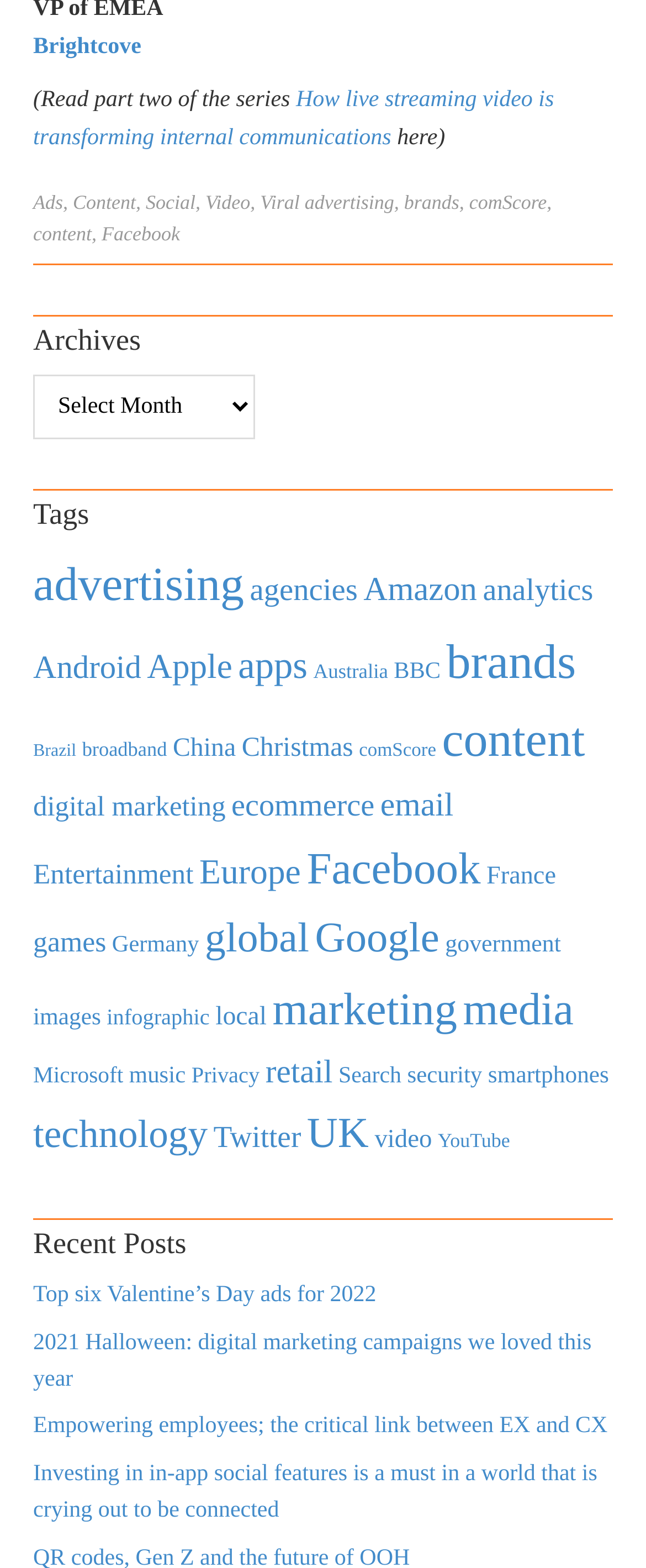Kindly determine the bounding box coordinates for the clickable area to achieve the given instruction: "Browse the 'Tags' section".

[0.051, 0.312, 0.949, 0.339]